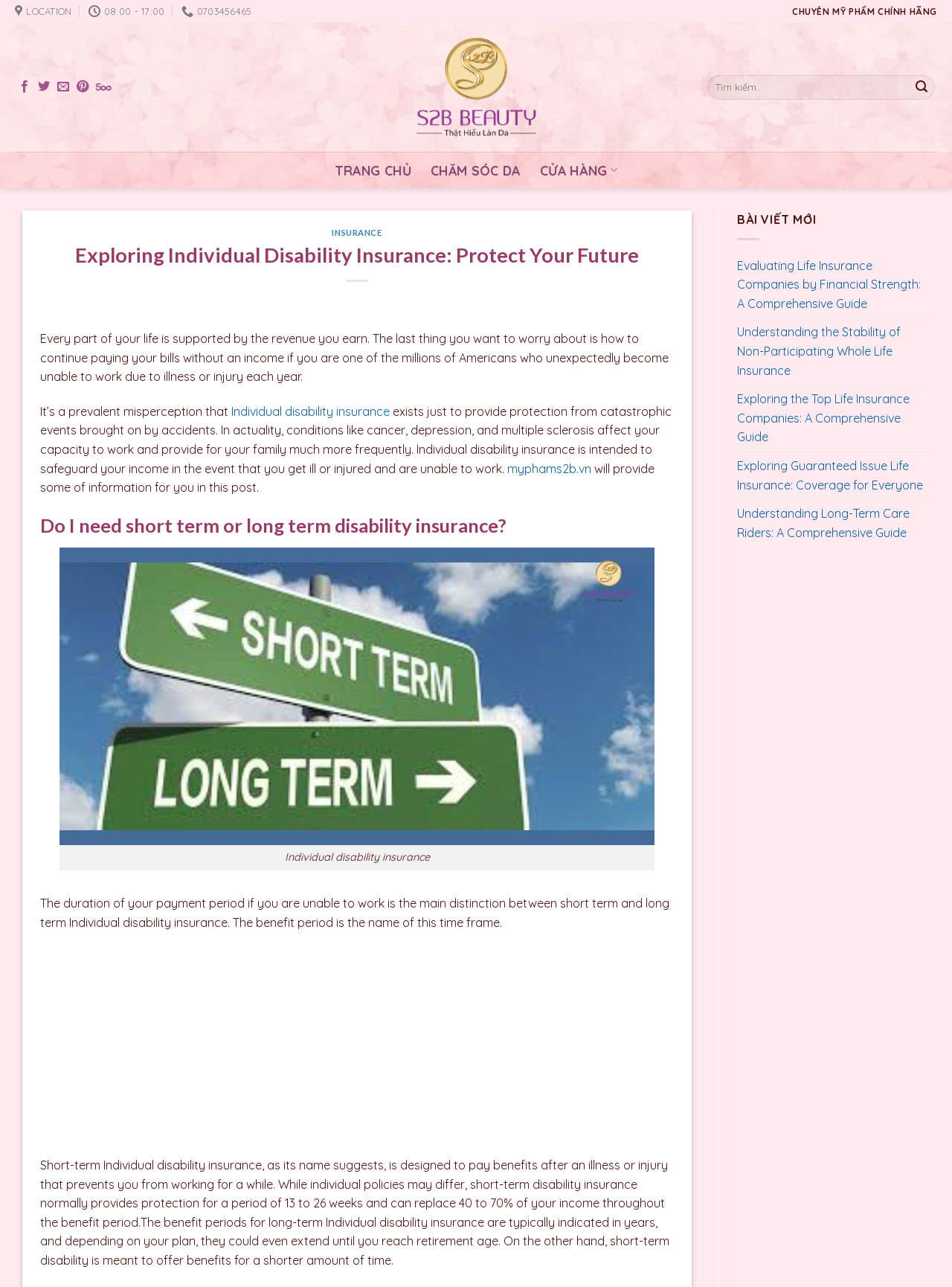Extract the bounding box coordinates for the HTML element that matches this description: "Individual disability insurance". The coordinates should be four float numbers between 0 and 1, i.e., [left, top, right, bottom].

[0.243, 0.314, 0.409, 0.325]